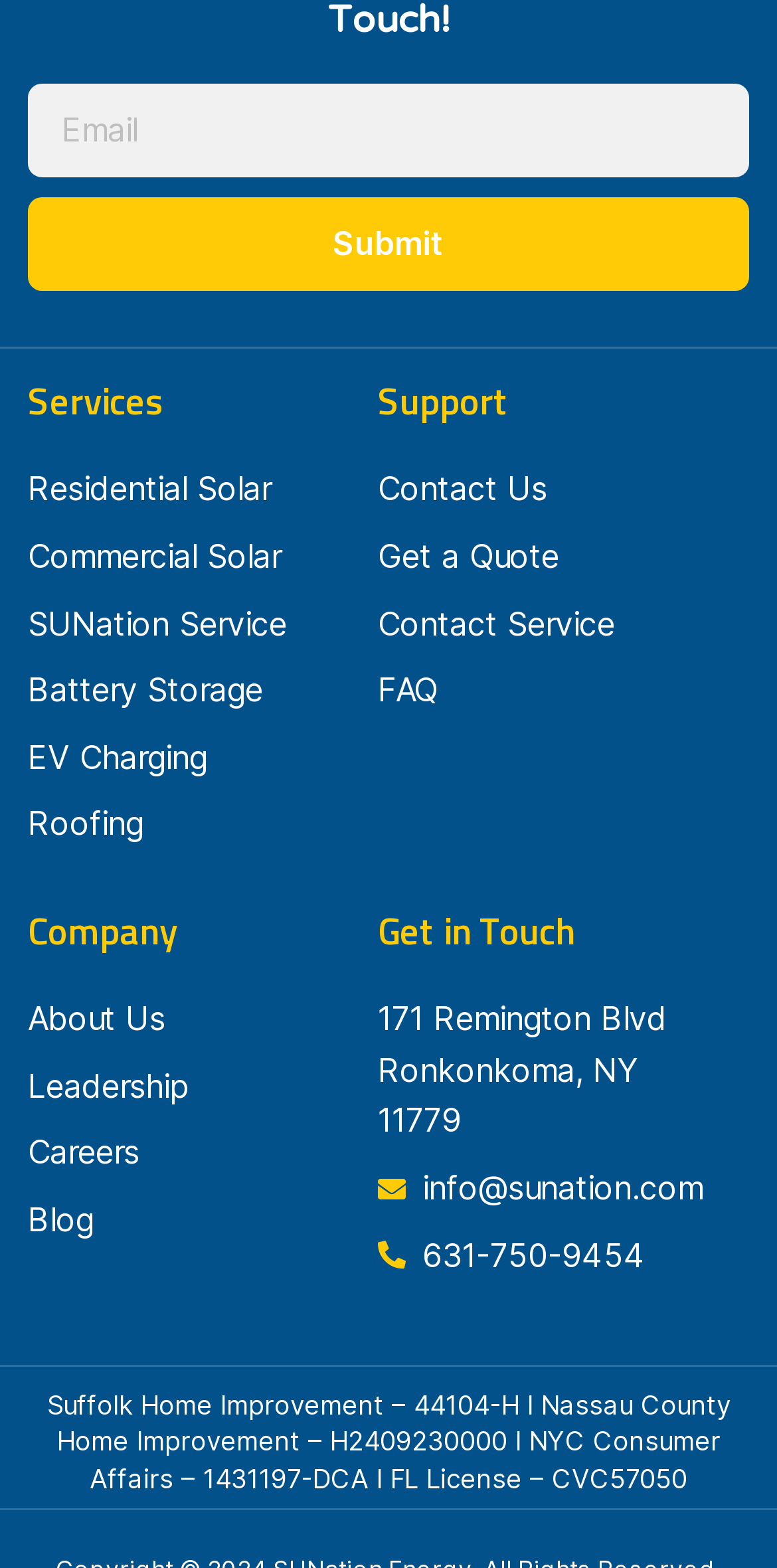What is the company's address?
Craft a detailed and extensive response to the question.

I found the company's address in the 'Get in Touch' section, which is displayed as two separate lines of text: '171 Remington Blvd' and 'Ronkonkoma, NY 11779'.